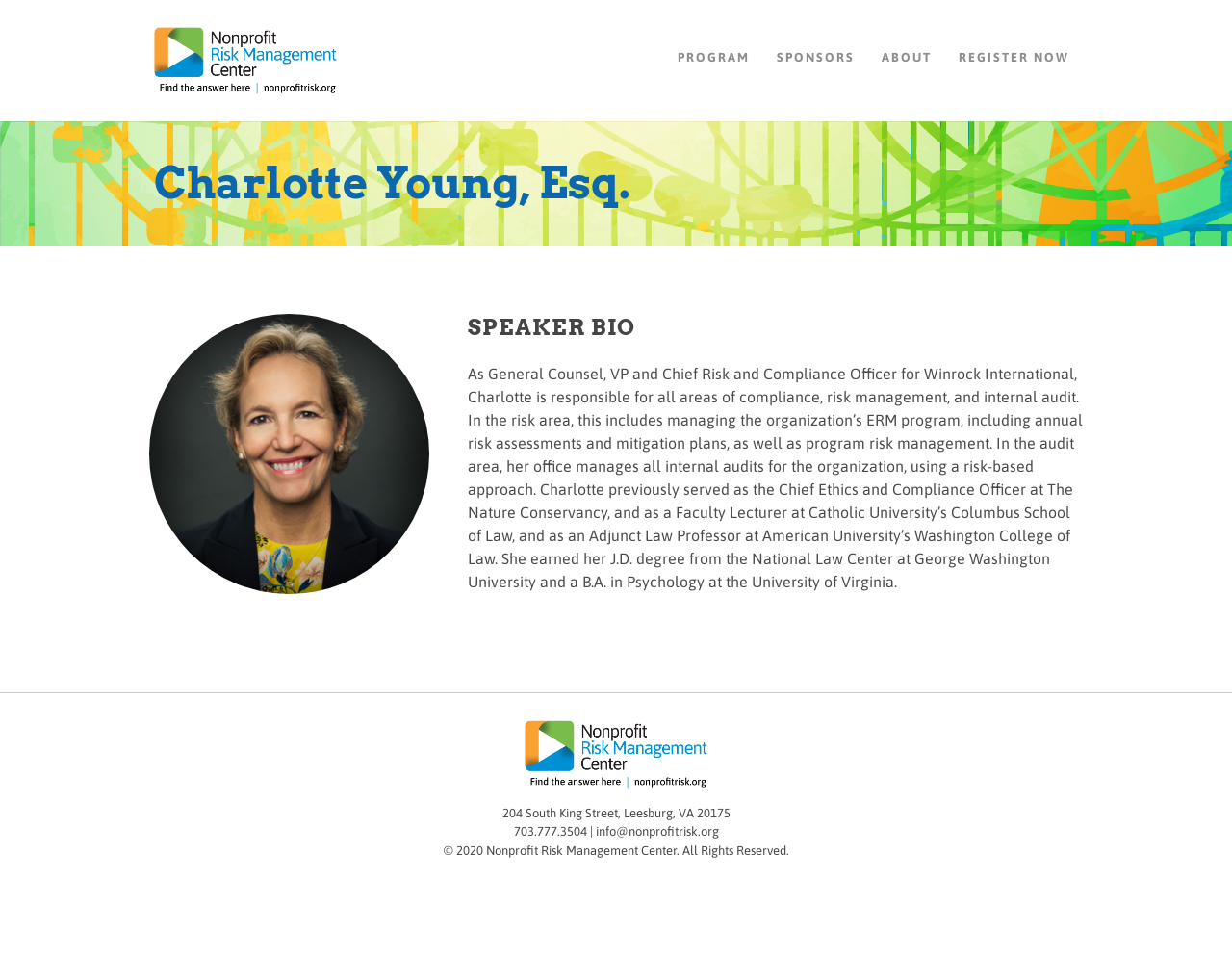What is the copyright year of the Nonprofit Risk Management Center?
Using the image as a reference, answer with just one word or a short phrase.

2020